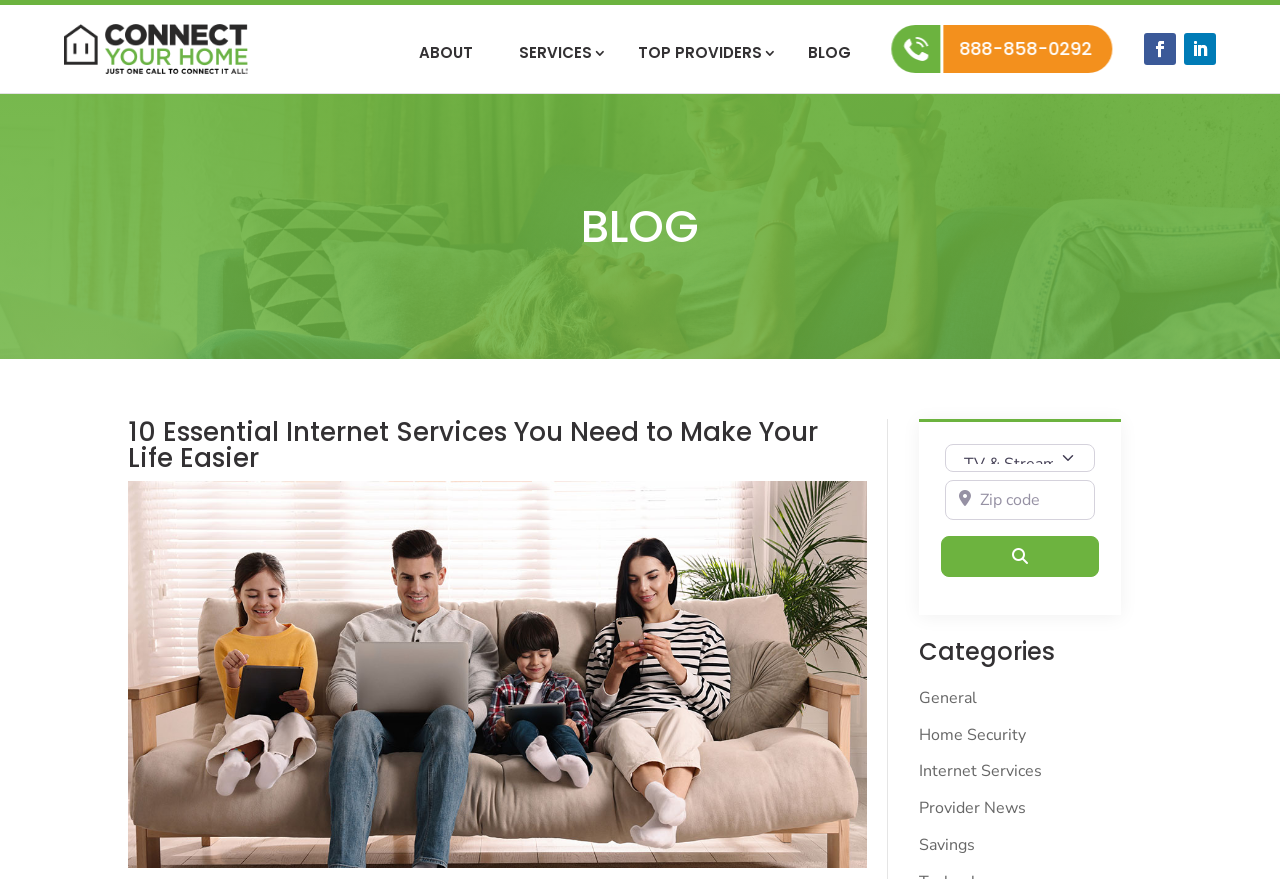What is the function of the button? Examine the screenshot and reply using just one word or a brief phrase.

Search